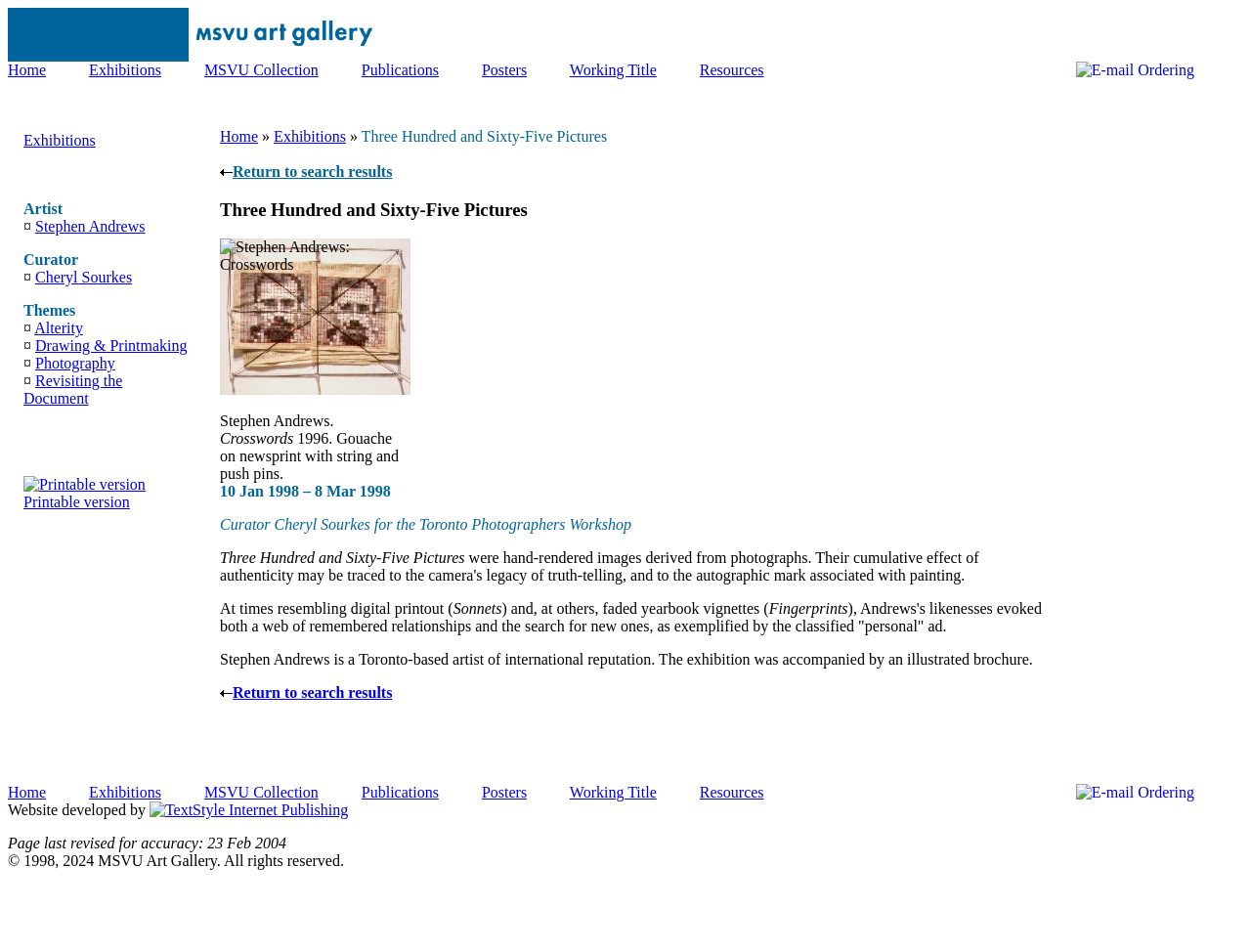Locate the bounding box coordinates of the element's region that should be clicked to carry out the following instruction: "Click on the 'Home' link". The coordinates need to be four float numbers between 0 and 1, i.e., [left, top, right, bottom].

[0.006, 0.065, 0.037, 0.082]